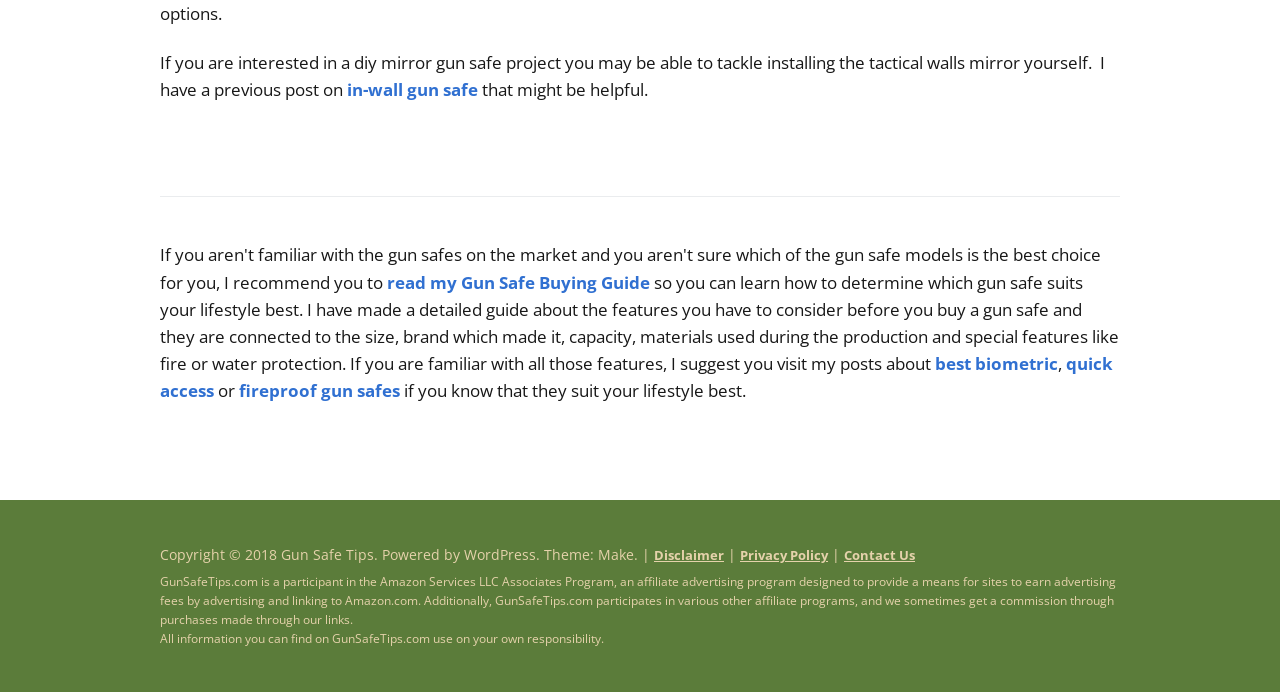What is the name of the theme used by GunSafeTips.com?
Using the information from the image, answer the question thoroughly.

The webpage's footer includes a credit stating that the theme used is 'Make', powered by WordPress.